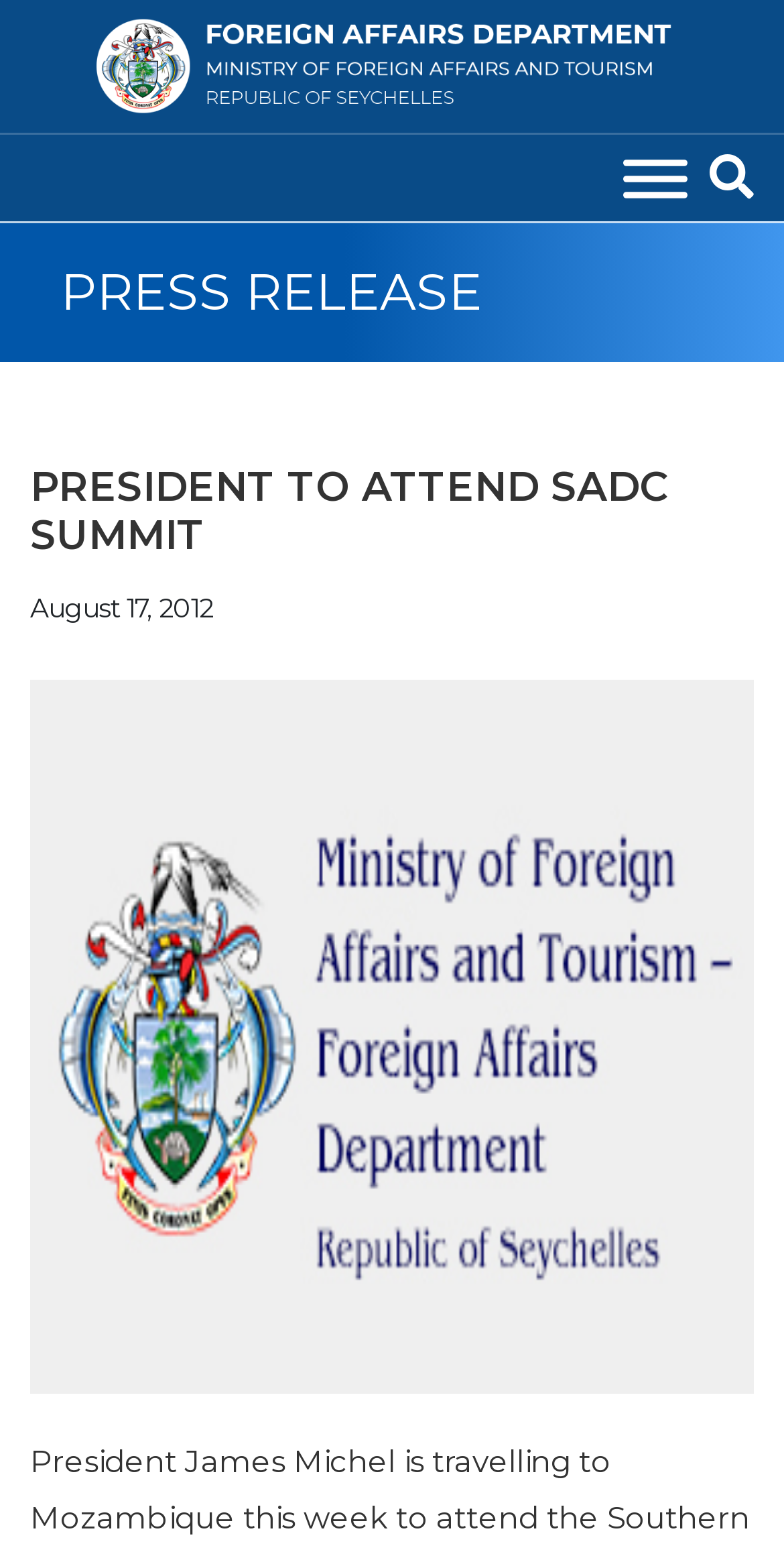Is the radio button checked?
Respond with a short answer, either a single word or a phrase, based on the image.

Yes